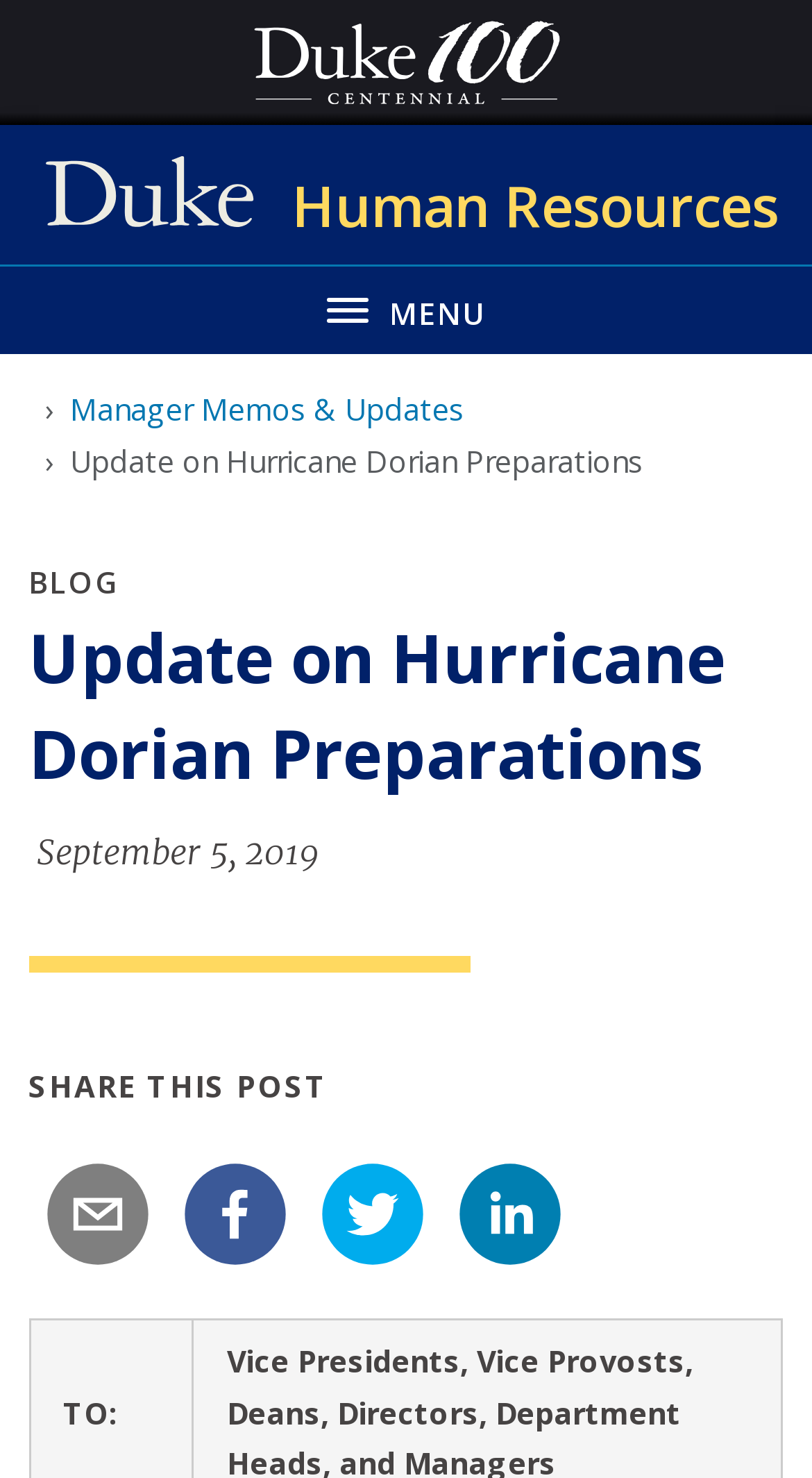Find the bounding box coordinates for the HTML element described as: "parent_node: SHARE THIS POST aria-label="linkedin"". The coordinates should consist of four float values between 0 and 1, i.e., [left, top, right, bottom].

[0.563, 0.786, 0.691, 0.856]